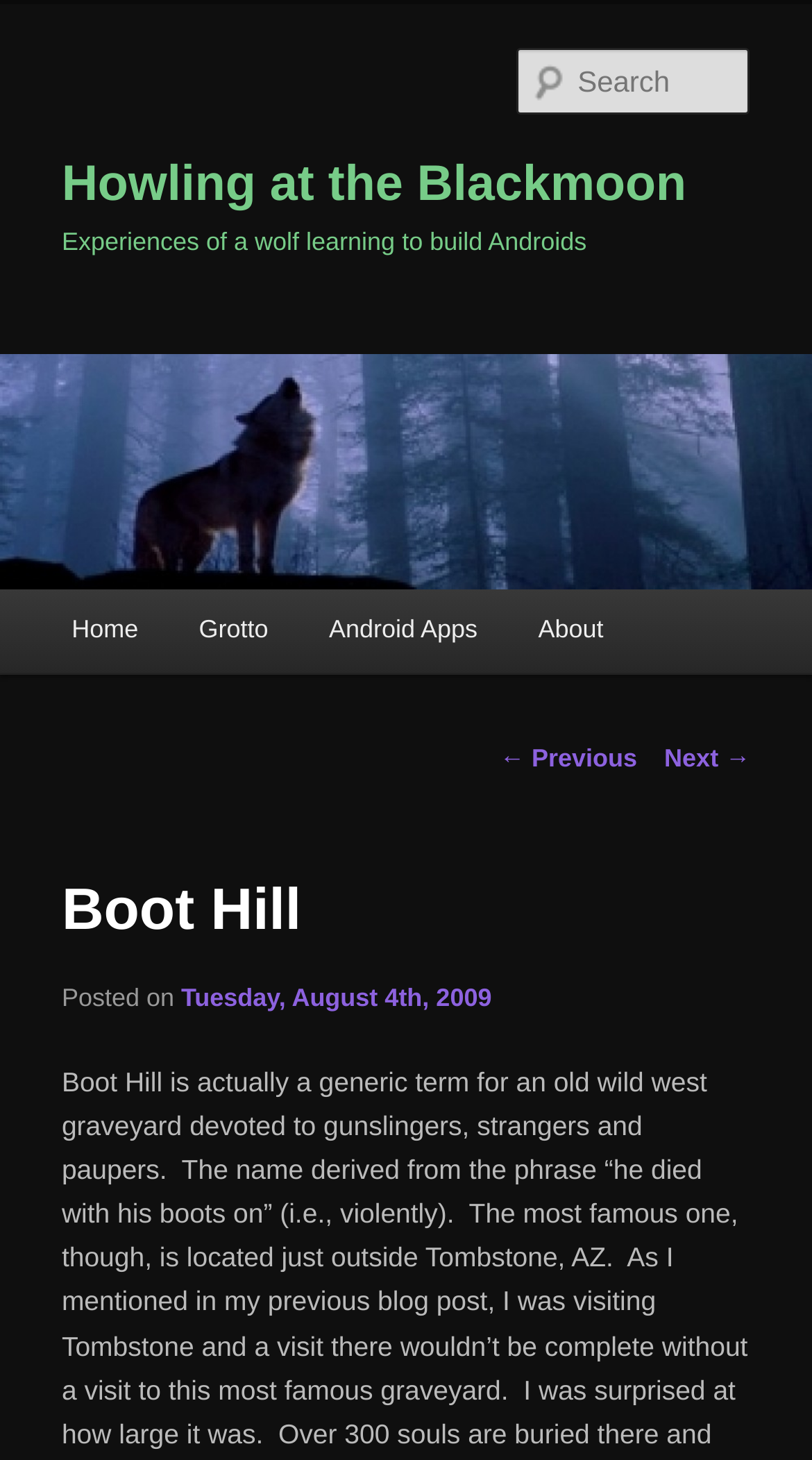Generate an in-depth caption that captures all aspects of the webpage.

The webpage is titled "Boot Hill | Howling at the Blackmoon" and appears to be a blog or personal website. At the top, there is a link to "Skip to primary content" followed by a large heading that reads "Howling at the Blackmoon". Below this heading, there is a smaller heading that describes the website's content as "Experiences of a wolf learning to build Androids".

On the left side of the page, there is a large image with the same title "Howling at the Blackmoon". Above the image, there is a search box labeled "Search". On the right side of the page, there is a main menu with links to "Home", "Grotto", "Android Apps", and "About".

Below the image, there is a section with post navigation links, including "← Previous" and "Next →". Underneath this section, there is a header with the title "Boot Hill" and a subheading that reads "Posted on Tuesday, August 4th, 2009".